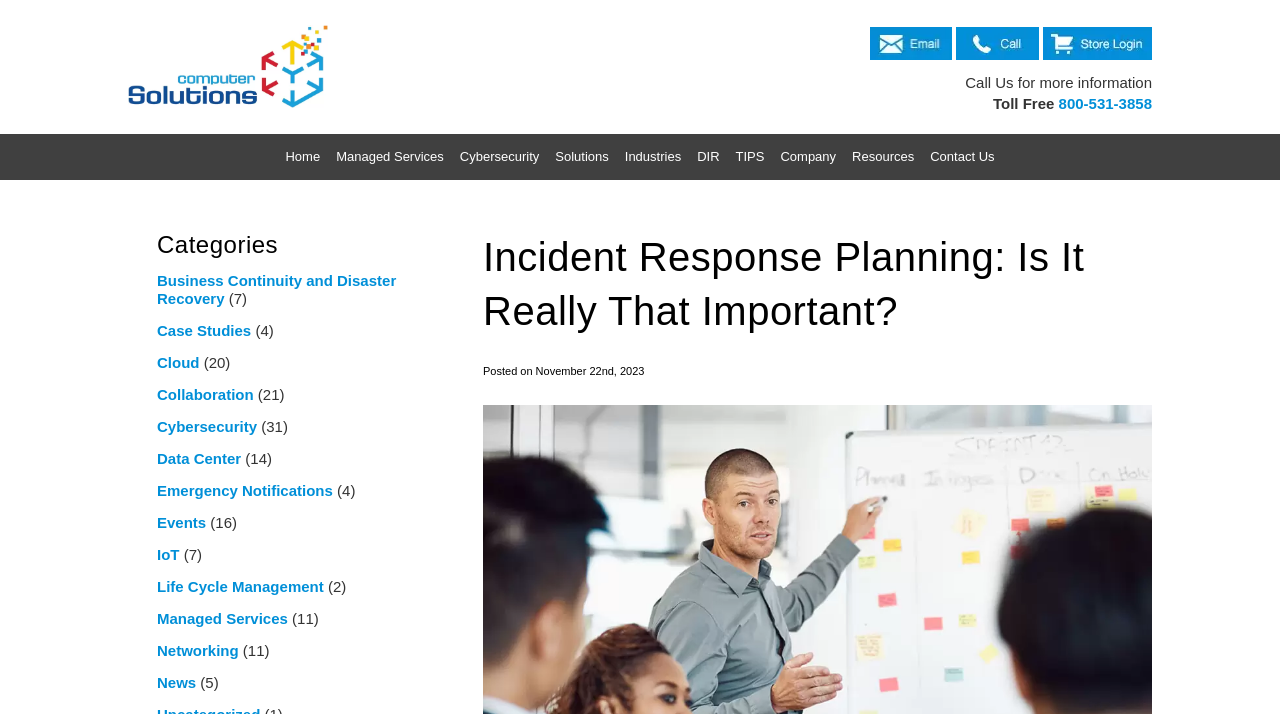How many categories are listed?
Look at the image and respond with a one-word or short-phrase answer.

15